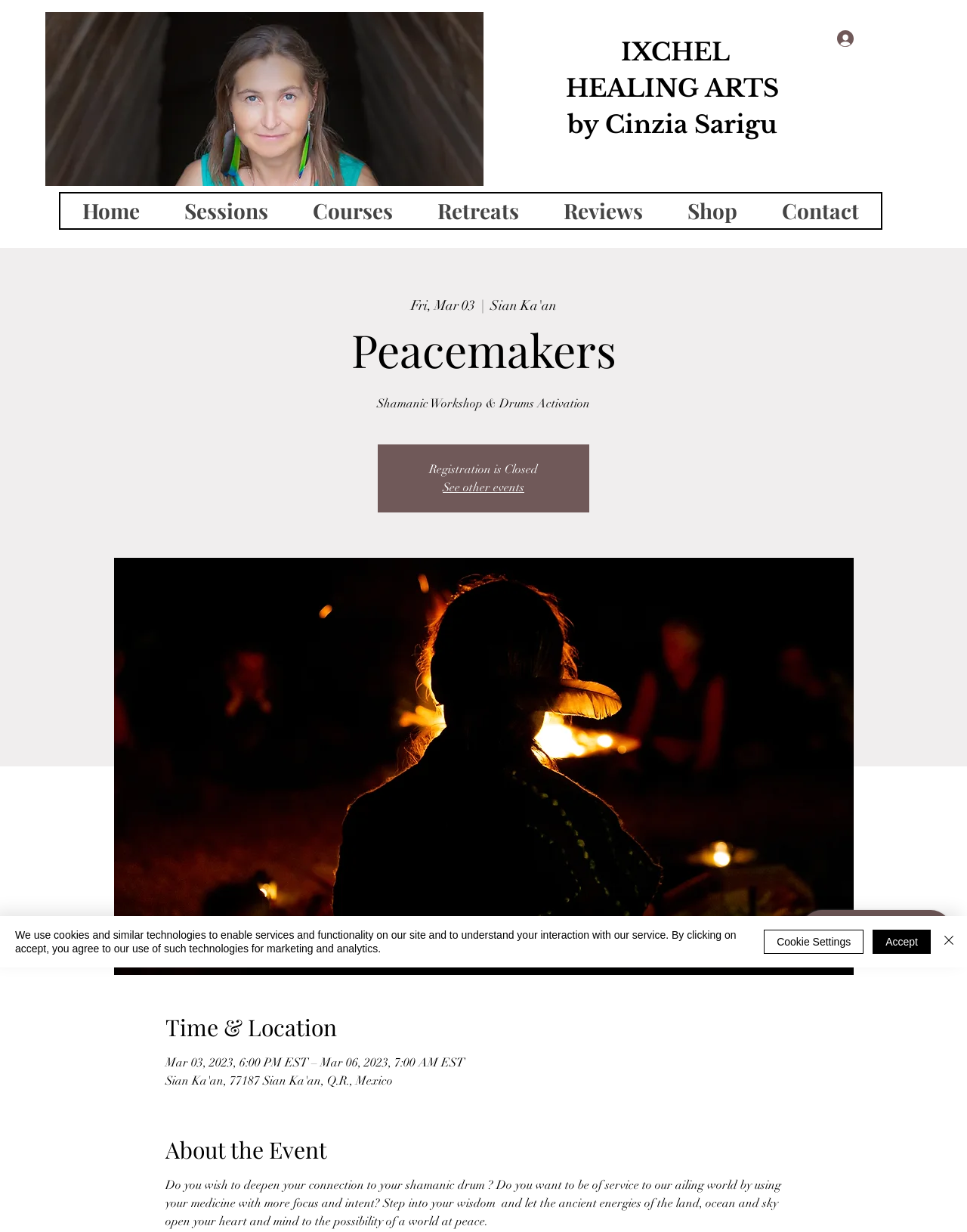What is the name of the healing arts organization?
From the screenshot, provide a brief answer in one word or phrase.

Ixchel Healing Arts